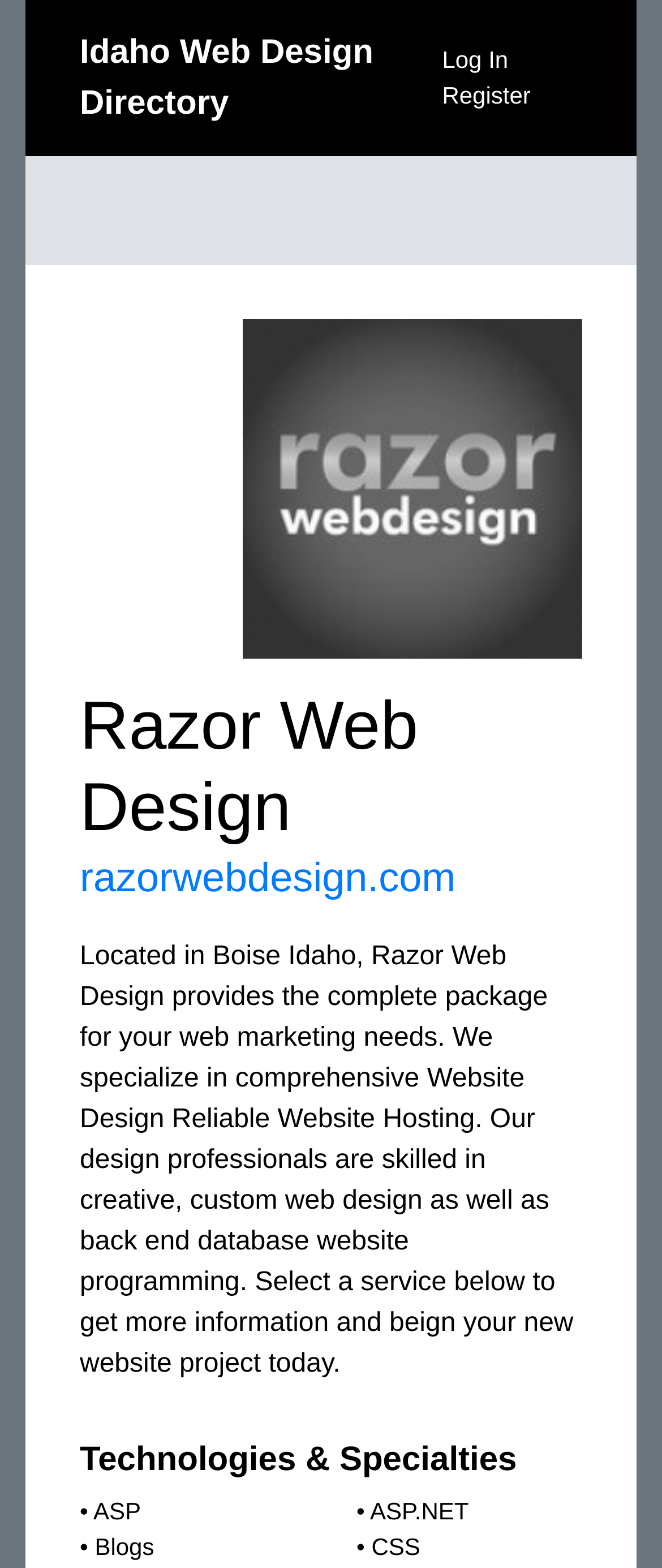Given the webpage screenshot and the description, determine the bounding box coordinates (top-left x, top-left y, bottom-right x, bottom-right y) that define the location of the UI element matching this description: parent_node: Razor Web Design

[0.367, 0.204, 0.879, 0.42]